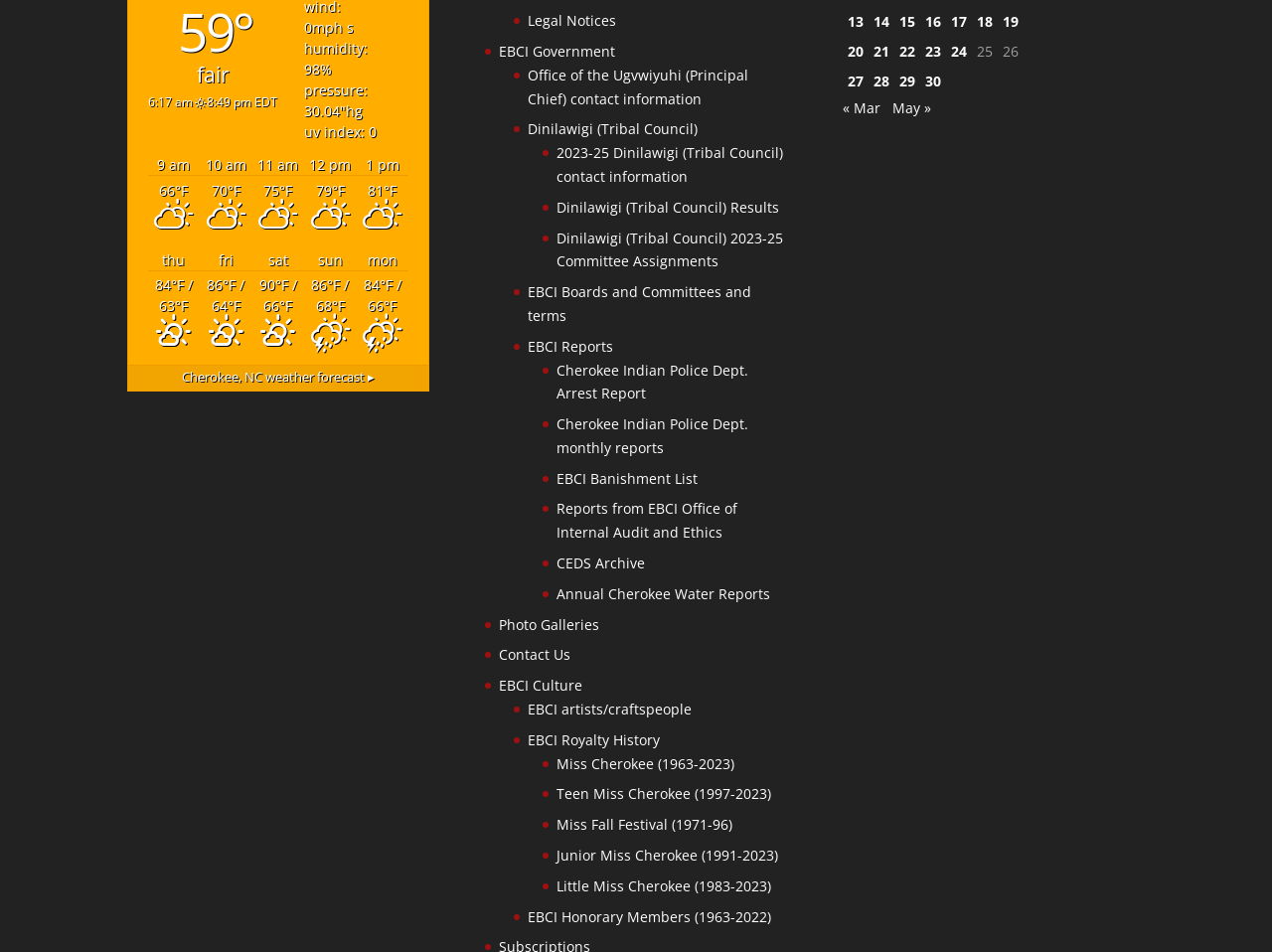Give the bounding box coordinates for this UI element: "Dinilawigi (Tribal Council) Results". The coordinates should be four float numbers between 0 and 1, arranged as [left, top, right, bottom].

[0.438, 0.207, 0.613, 0.227]